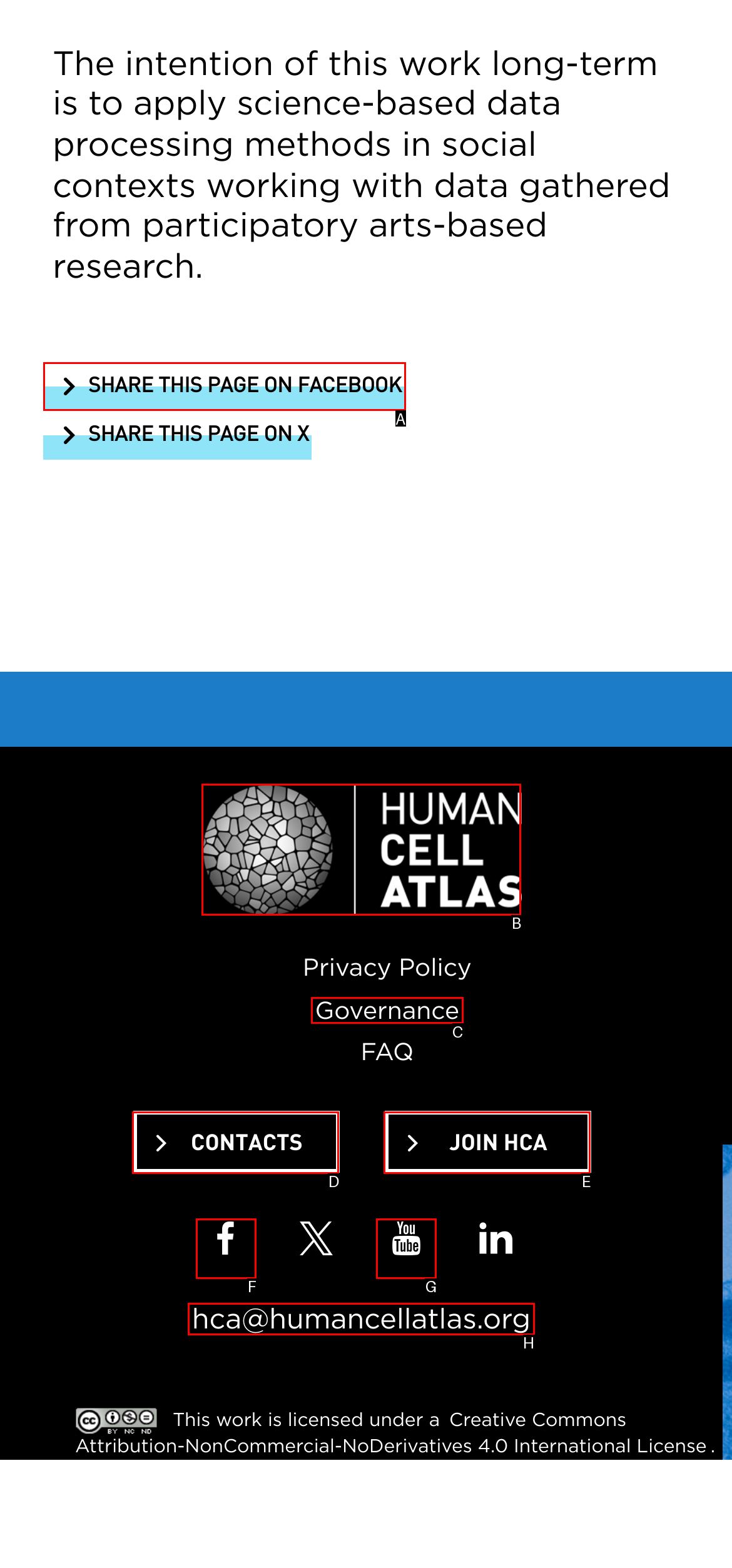Determine which HTML element I should select to execute the task: Share this page on Facebook
Reply with the corresponding option's letter from the given choices directly.

A